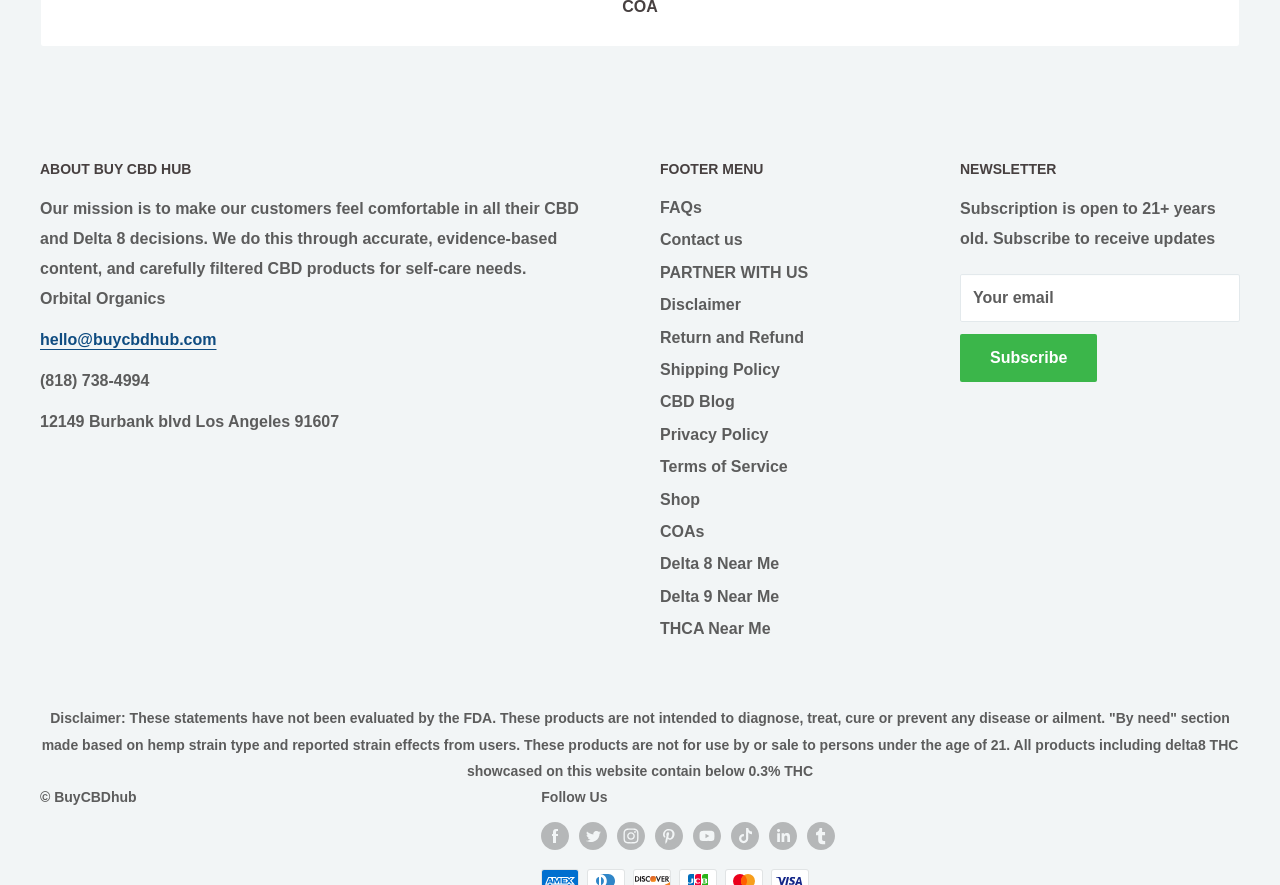Kindly determine the bounding box coordinates for the area that needs to be clicked to execute this instruction: "Click on the 'COA' link".

[0.032, 0.385, 0.968, 0.473]